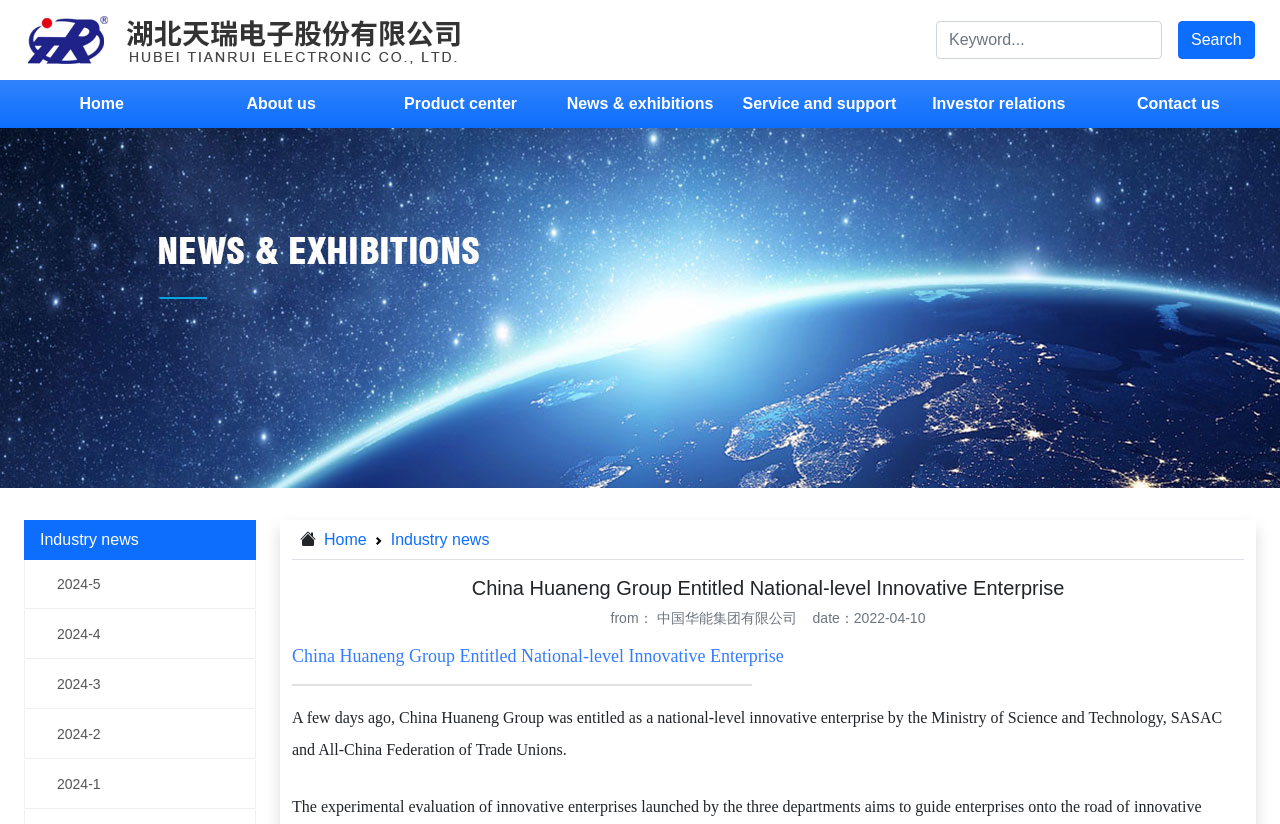Extract the primary heading text from the webpage.

China Huaneng Group Entitled National-level Innovative Enterprise